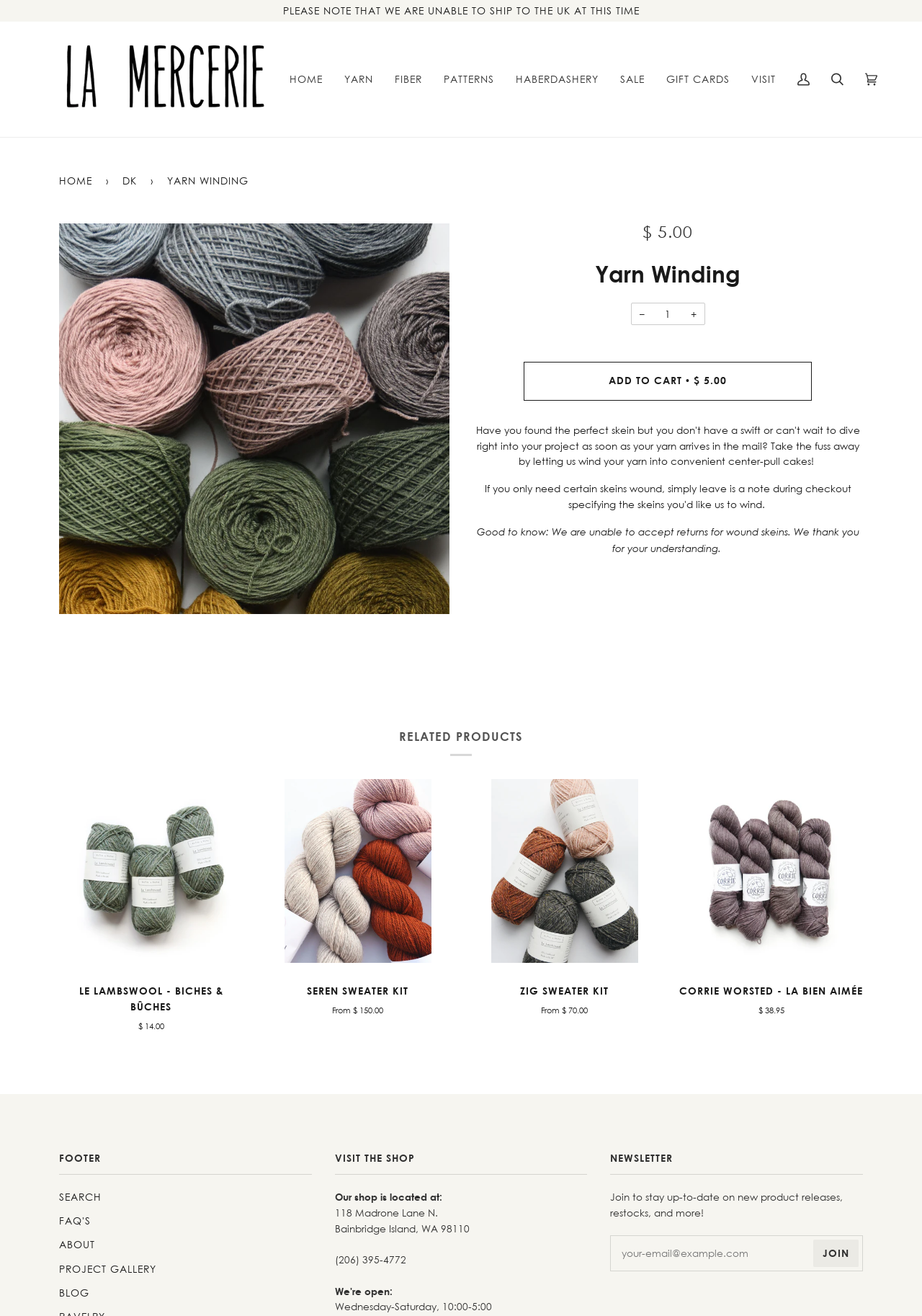Locate the bounding box coordinates of the clickable part needed for the task: "Go to Facility Master Planning".

None